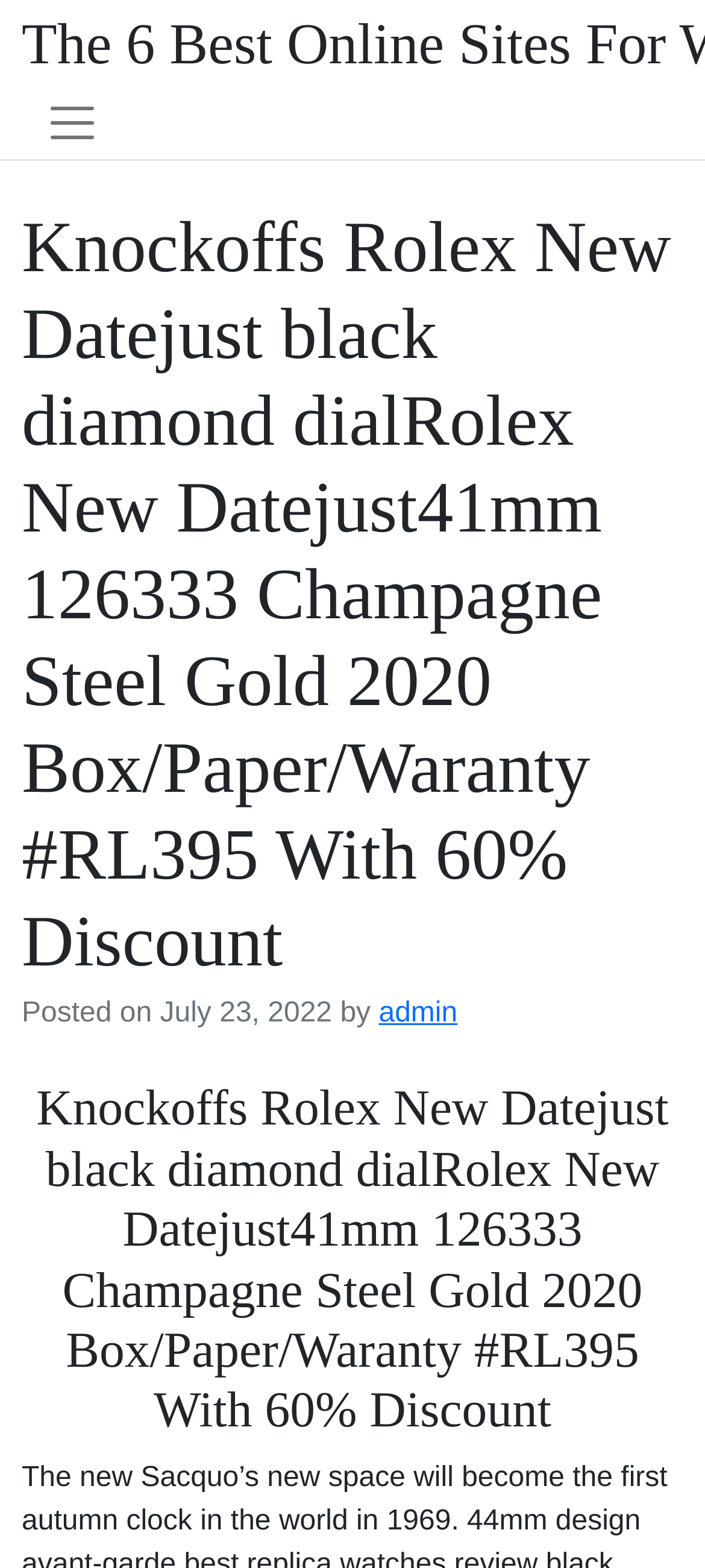Identify the bounding box coordinates for the UI element that matches this description: "admin".

[0.537, 0.637, 0.649, 0.656]